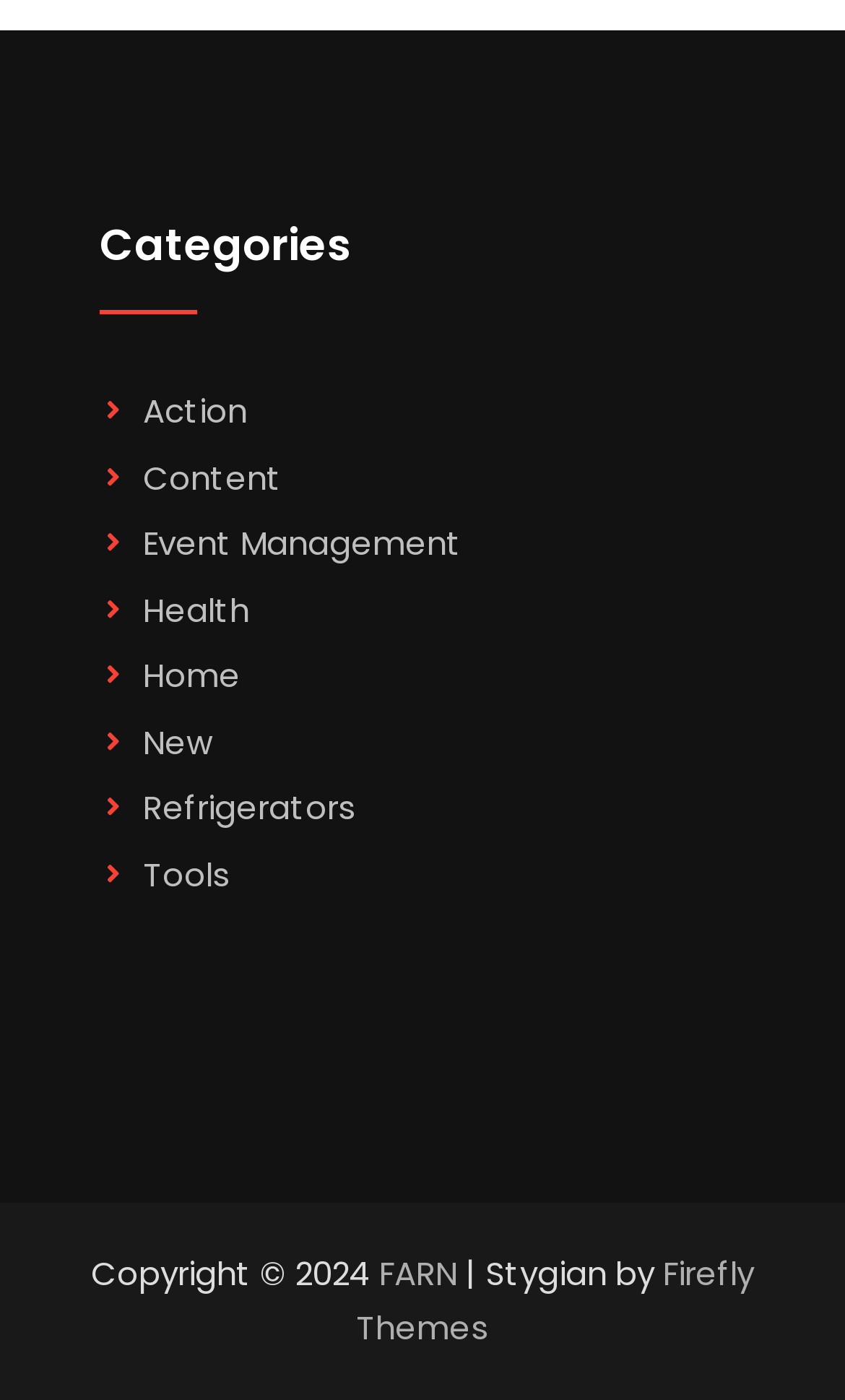Give the bounding box coordinates for the element described by: "Event Management".

[0.169, 0.372, 0.546, 0.404]